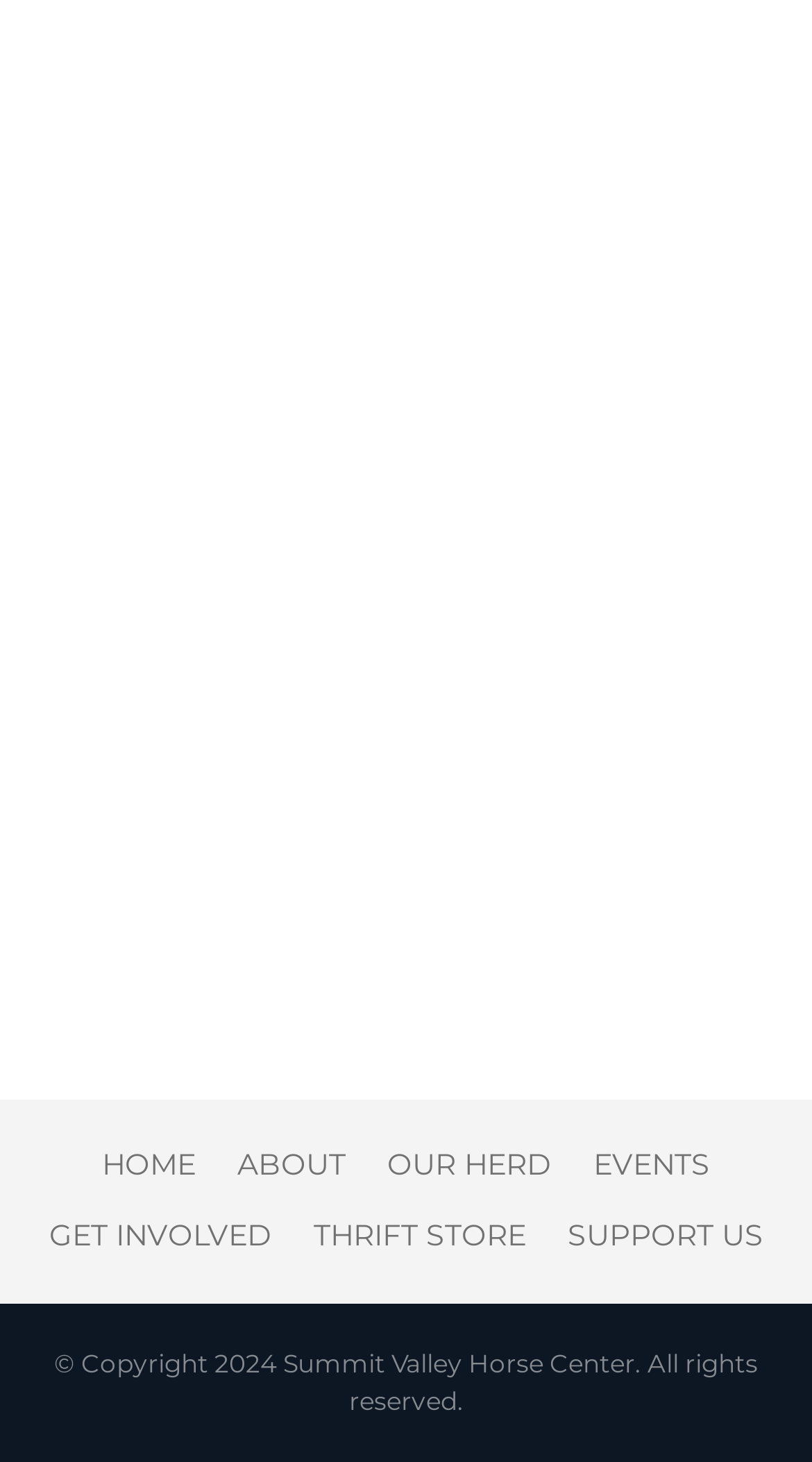Kindly determine the bounding box coordinates for the area that needs to be clicked to execute this instruction: "Donate now".

[0.038, 0.633, 0.456, 0.695]